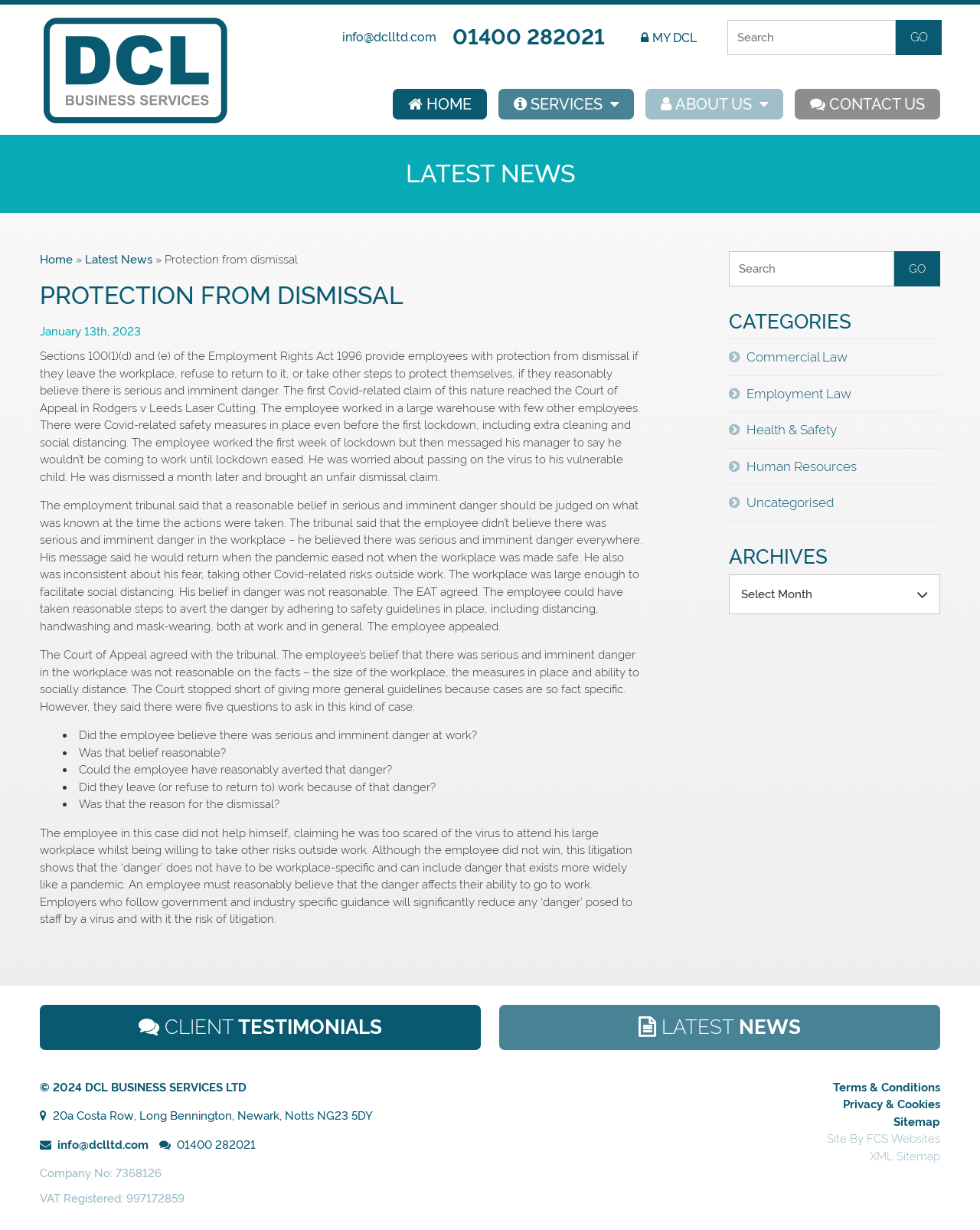Could you indicate the bounding box coordinates of the region to click in order to complete this instruction: "view 100G optical products".

None